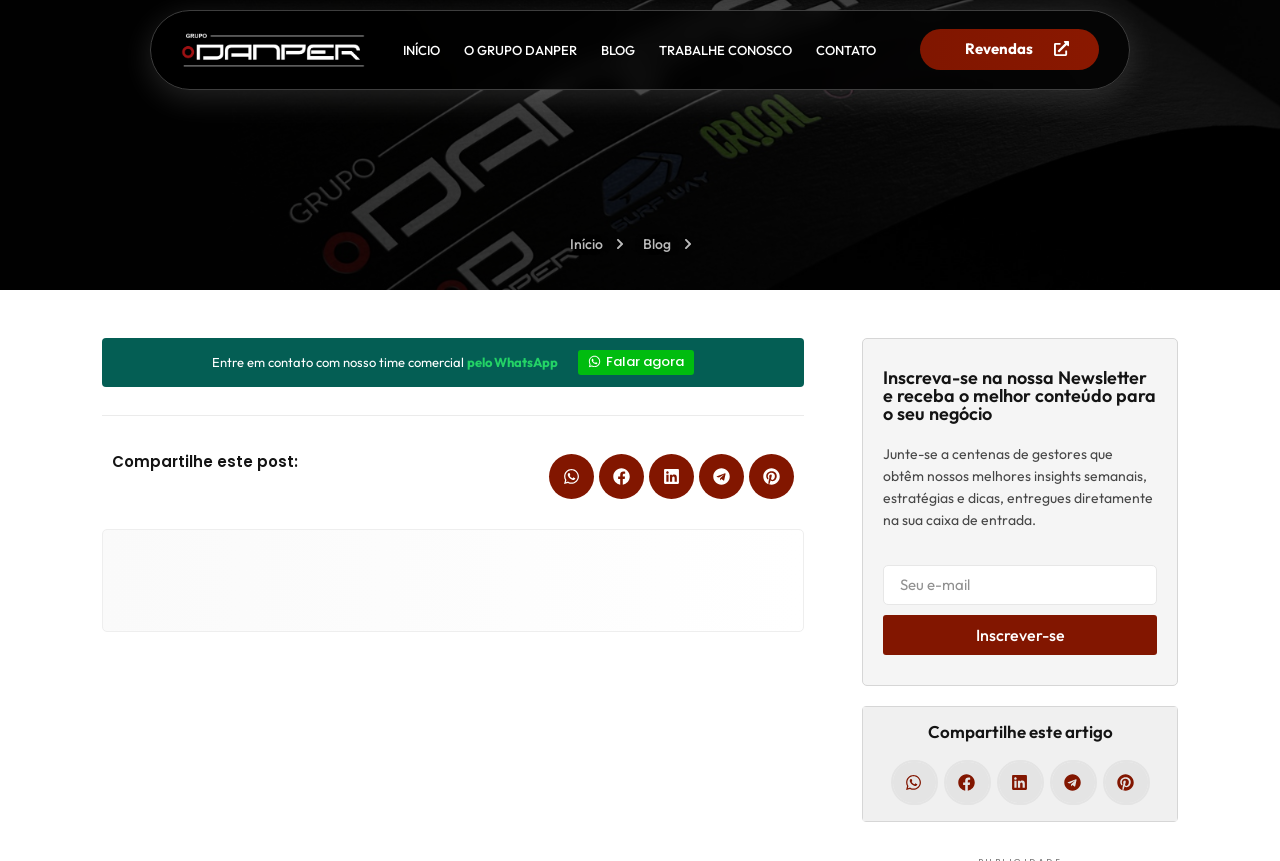Can you specify the bounding box coordinates of the area that needs to be clicked to fulfill the following instruction: "Contact our commercial team on WhatsApp"?

[0.452, 0.406, 0.542, 0.435]